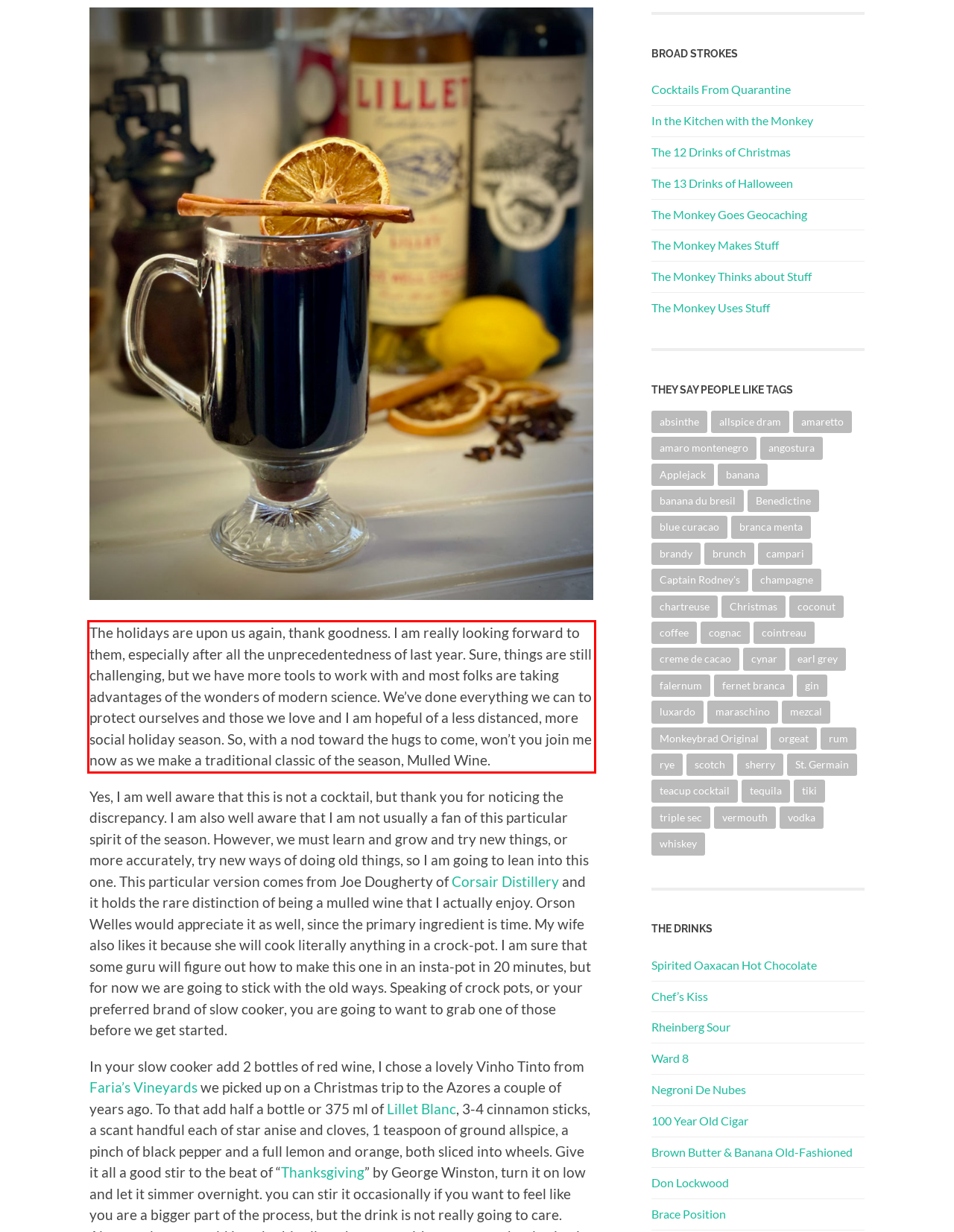With the given screenshot of a webpage, locate the red rectangle bounding box and extract the text content using OCR.

The holidays are upon us again, thank goodness. I am really looking forward to them, especially after all the unprecedentedness of last year. Sure, things are still challenging, but we have more tools to work with and most folks are taking advantages of the wonders of modern science. We’ve done everything we can to protect ourselves and those we love and I am hopeful of a less distanced, more social holiday season. So, with a nod toward the hugs to come, won’t you join me now as we make a traditional classic of the season, Mulled Wine.